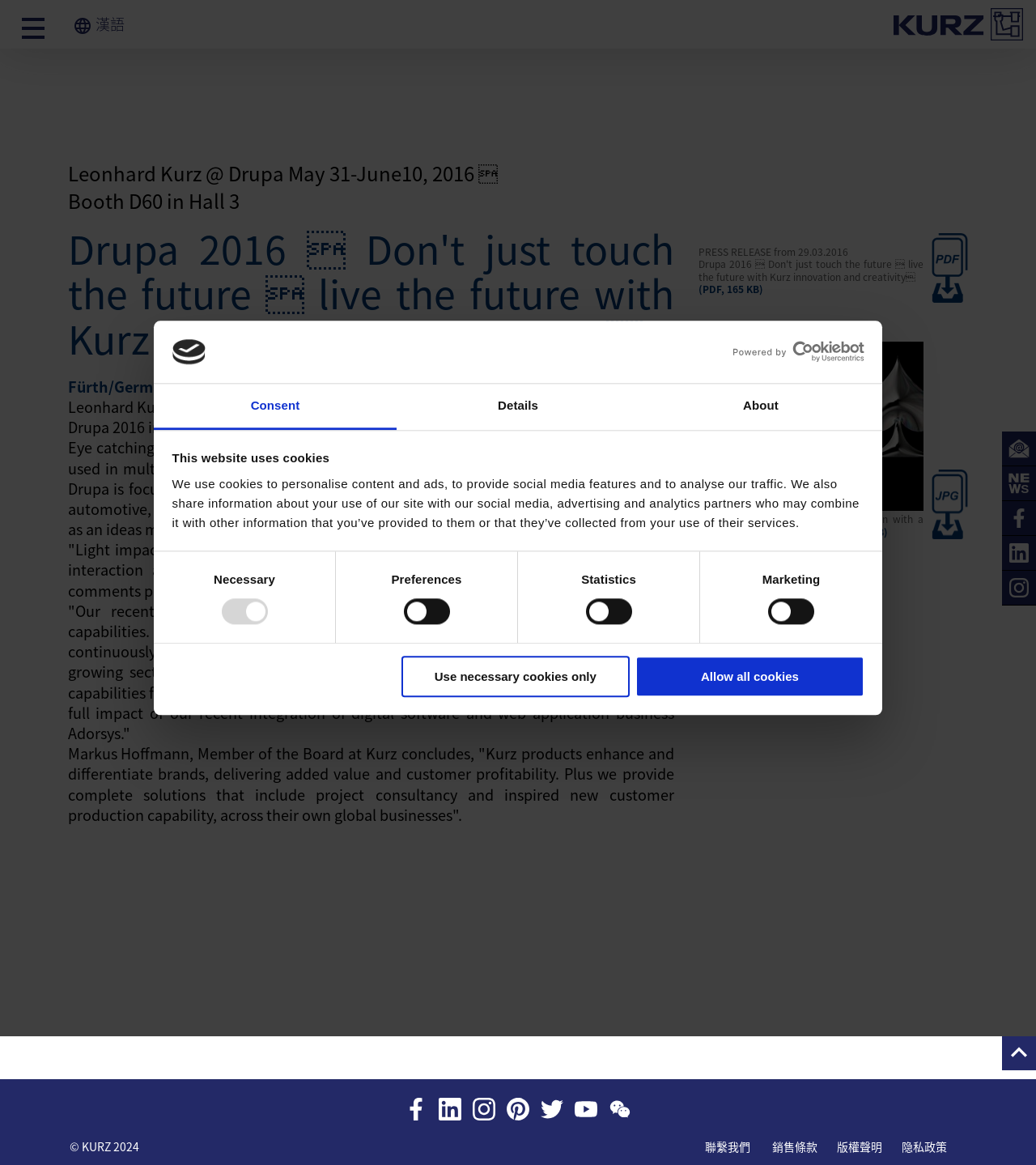Provide a short, one-word or phrase answer to the question below:
What is the company's name?

KURZ